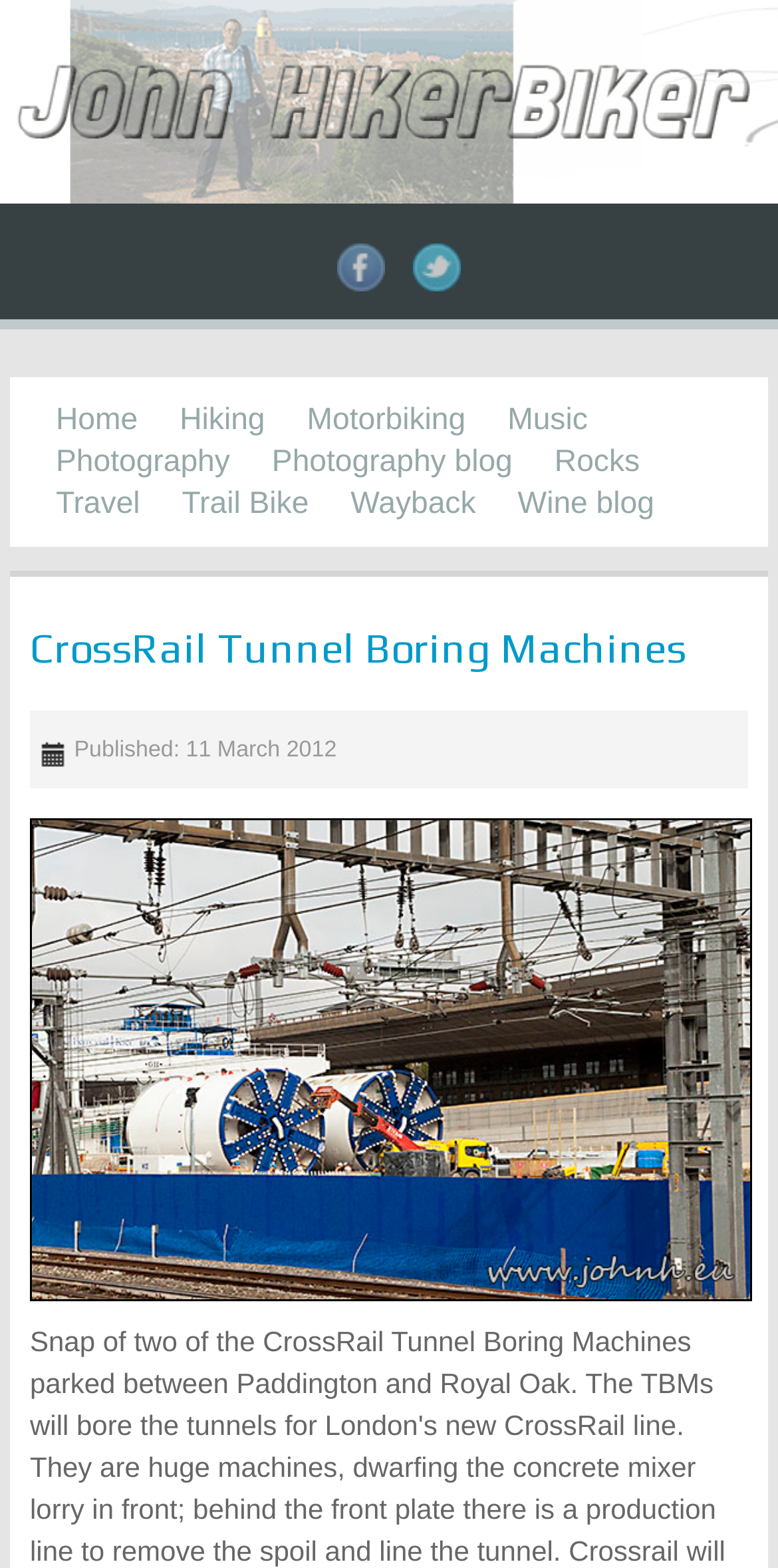Please reply with a single word or brief phrase to the question: 
What is the date of publication of the article?

11 March 2012